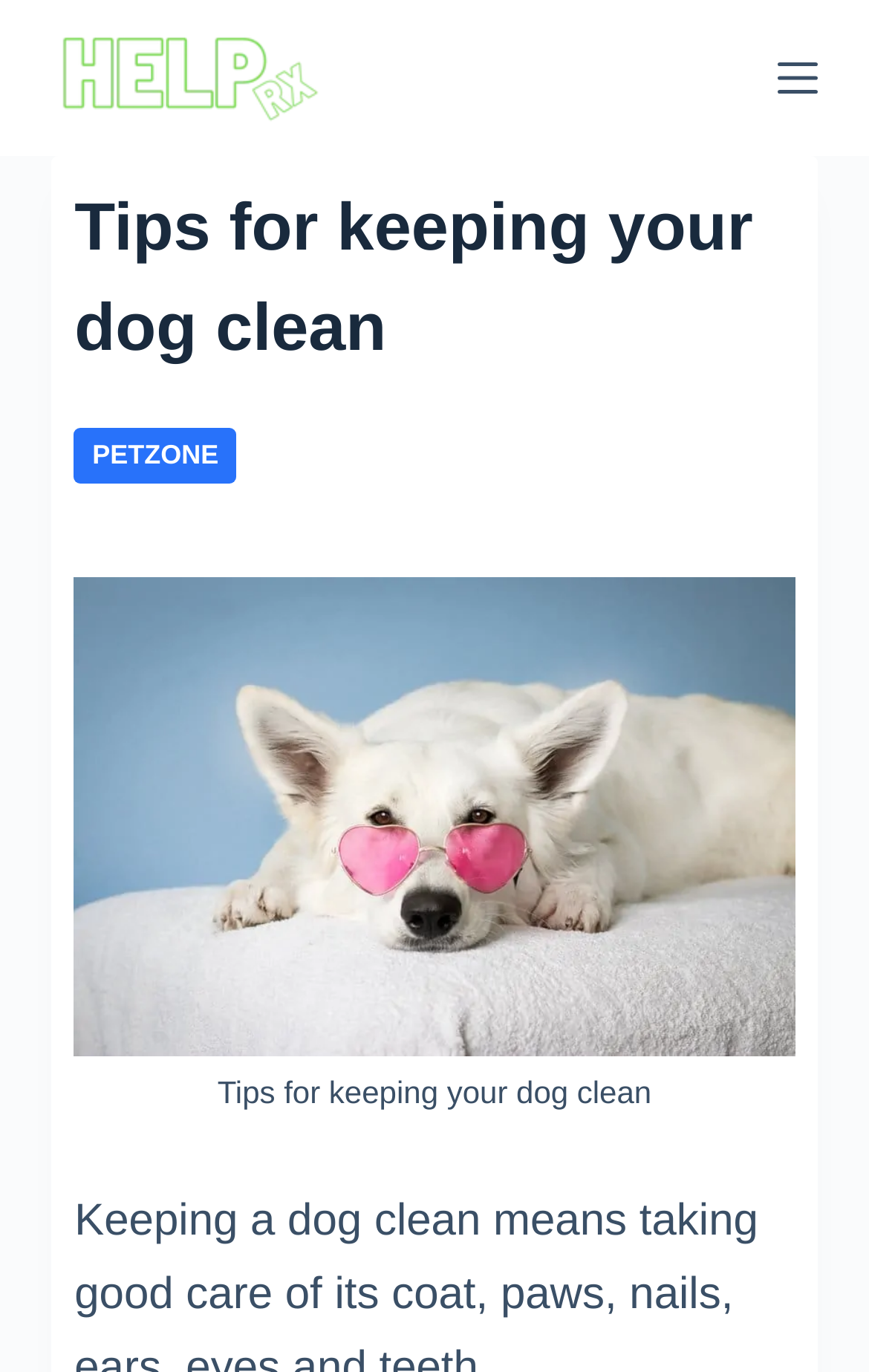Answer the question with a brief word or phrase:
How many main sections are there in the article?

2